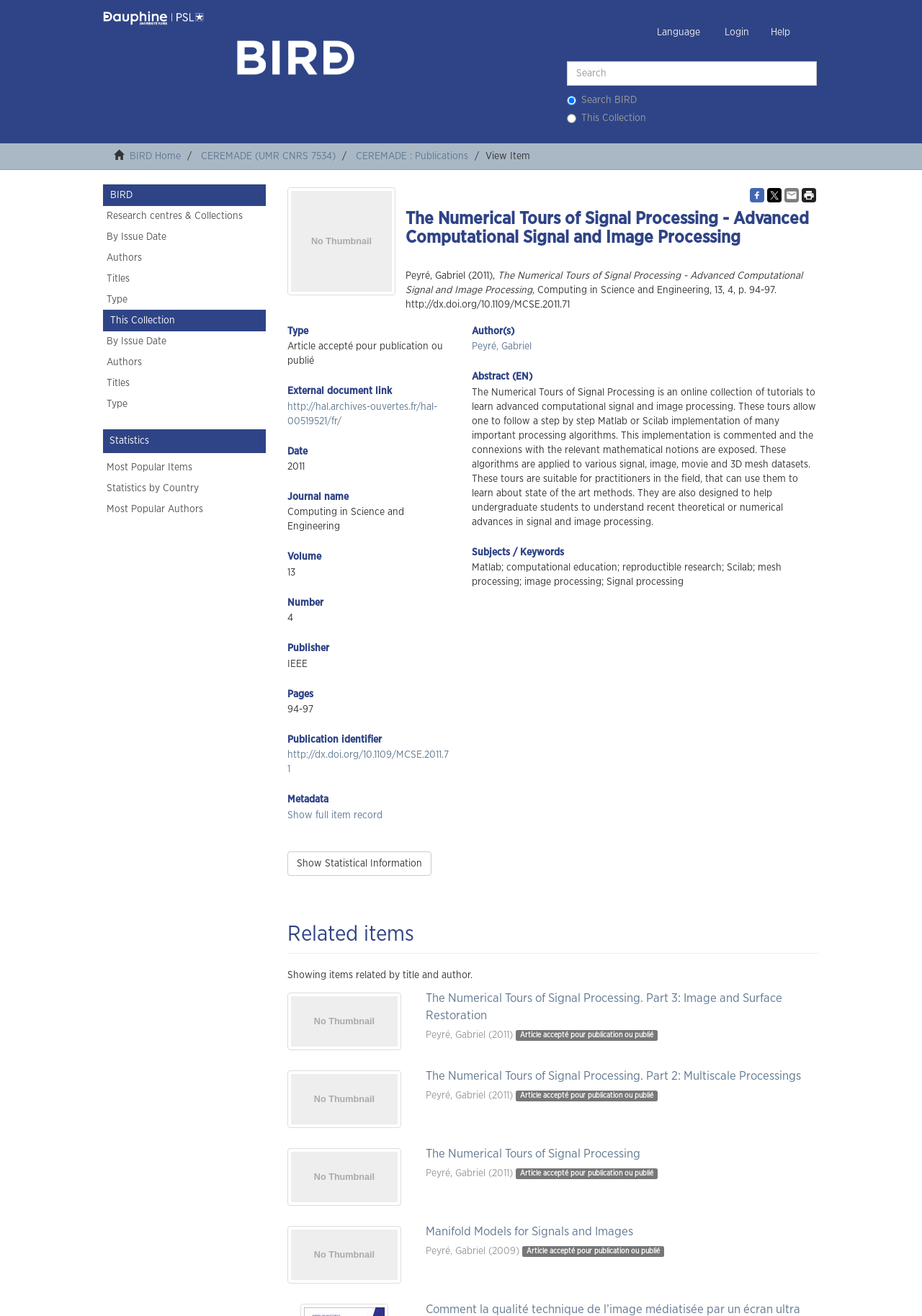Who is the author of the article?
Based on the image, answer the question in a detailed manner.

I found the author's name by looking at the link element with the text 'Peyré, Gabriel' under the 'Author(s)' heading.